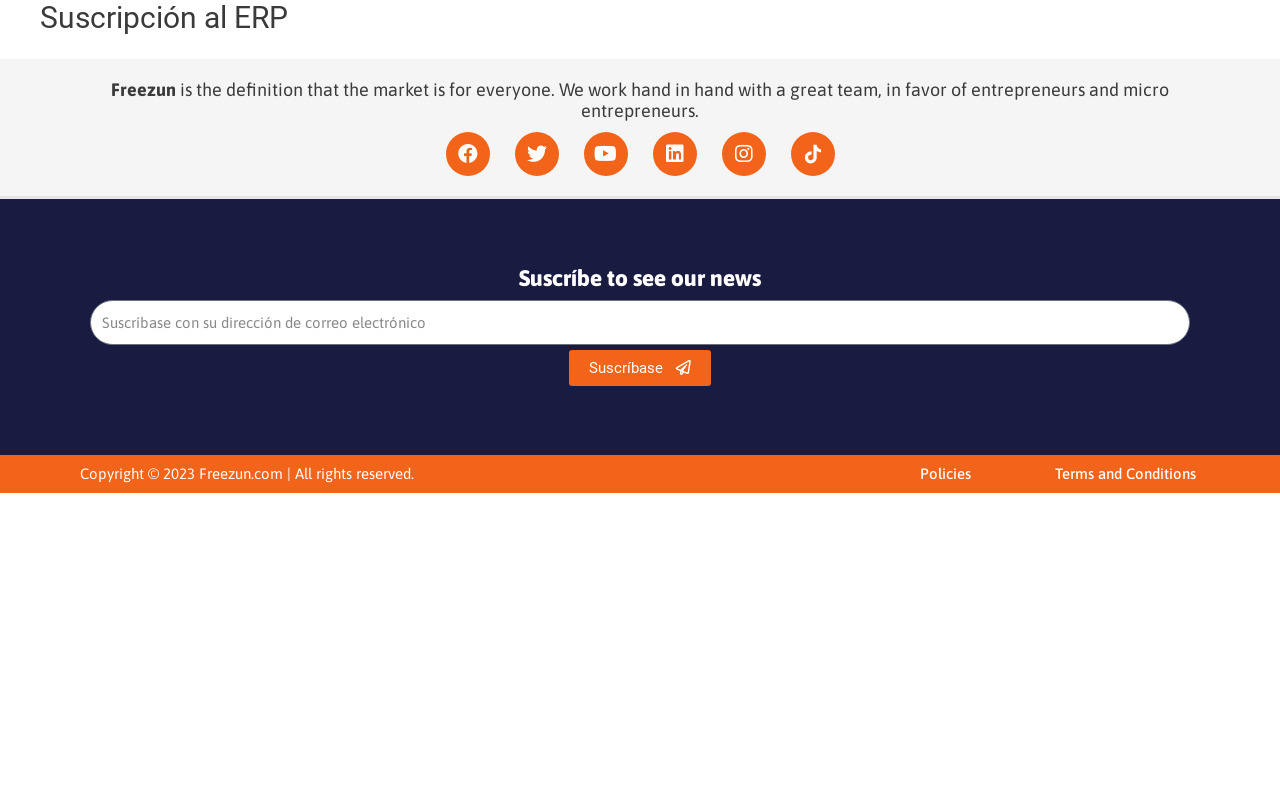What is the purpose of the textbox?
Answer the question using a single word or phrase, according to the image.

To enter email address